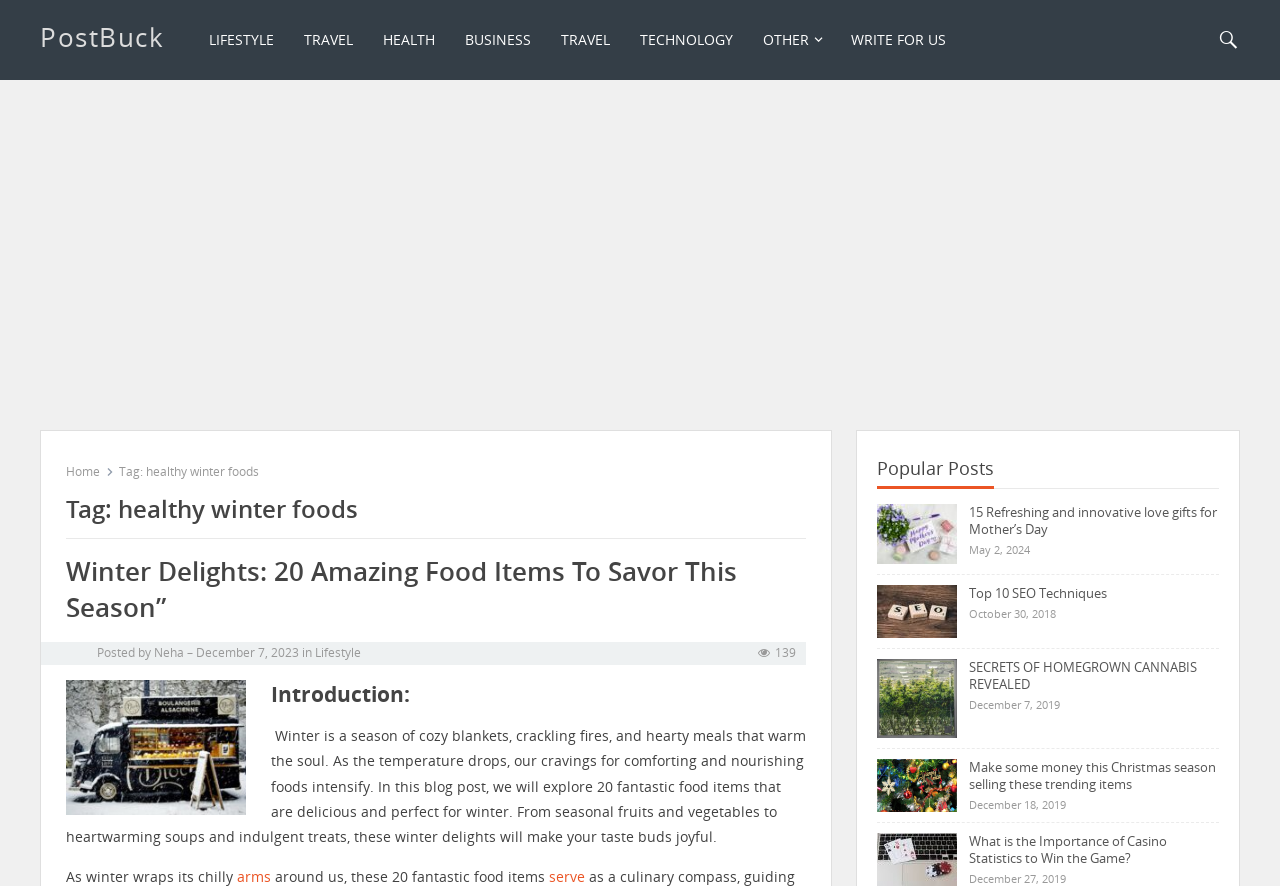Given the description: "December 7, 2023December 7, 2023", determine the bounding box coordinates of the UI element. The coordinates should be formatted as four float numbers between 0 and 1, [left, top, right, bottom].

[0.146, 0.726, 0.234, 0.746]